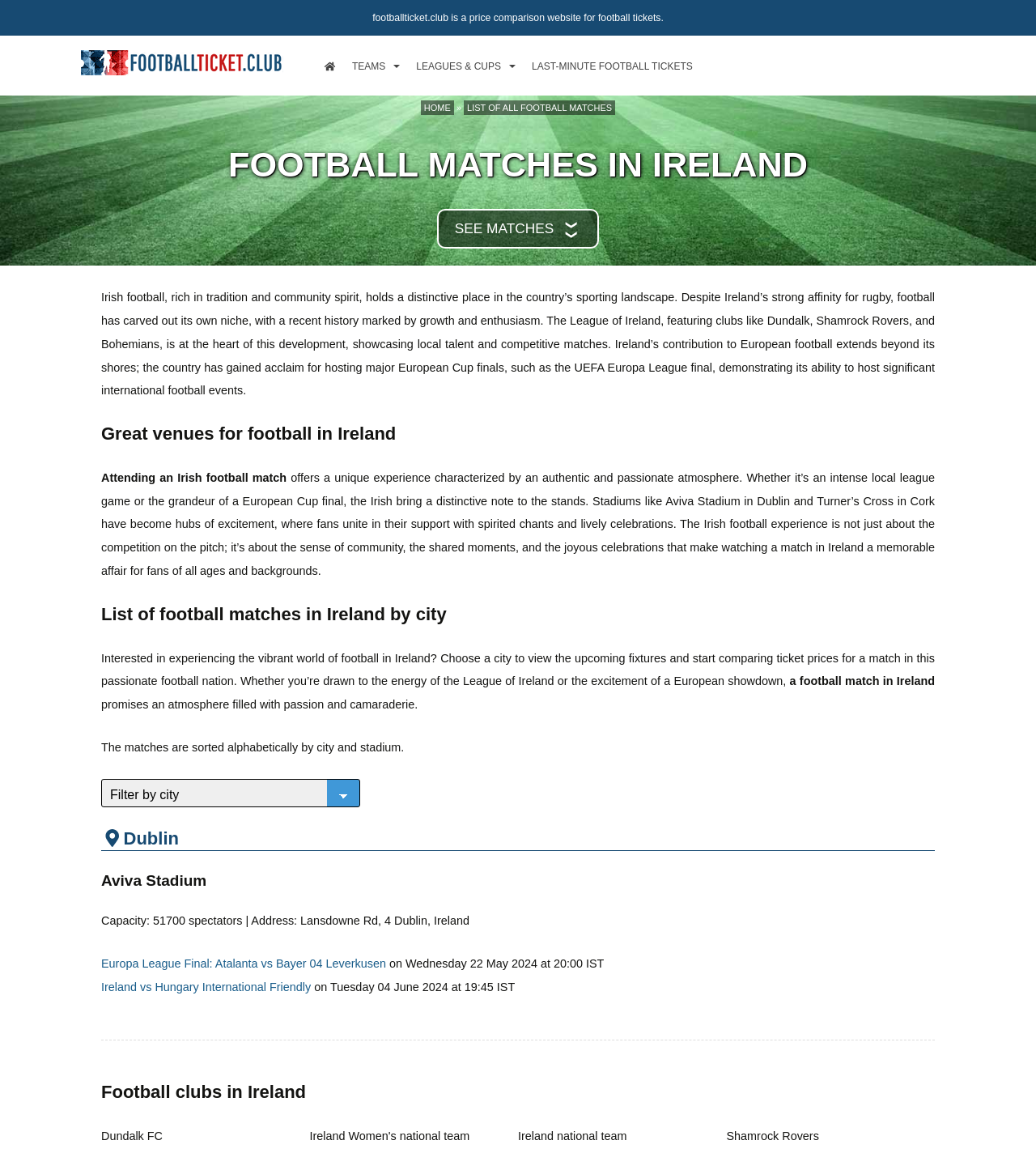Locate the bounding box of the user interface element based on this description: "Bundesliga tickets".

[0.173, 0.175, 0.33, 0.196]